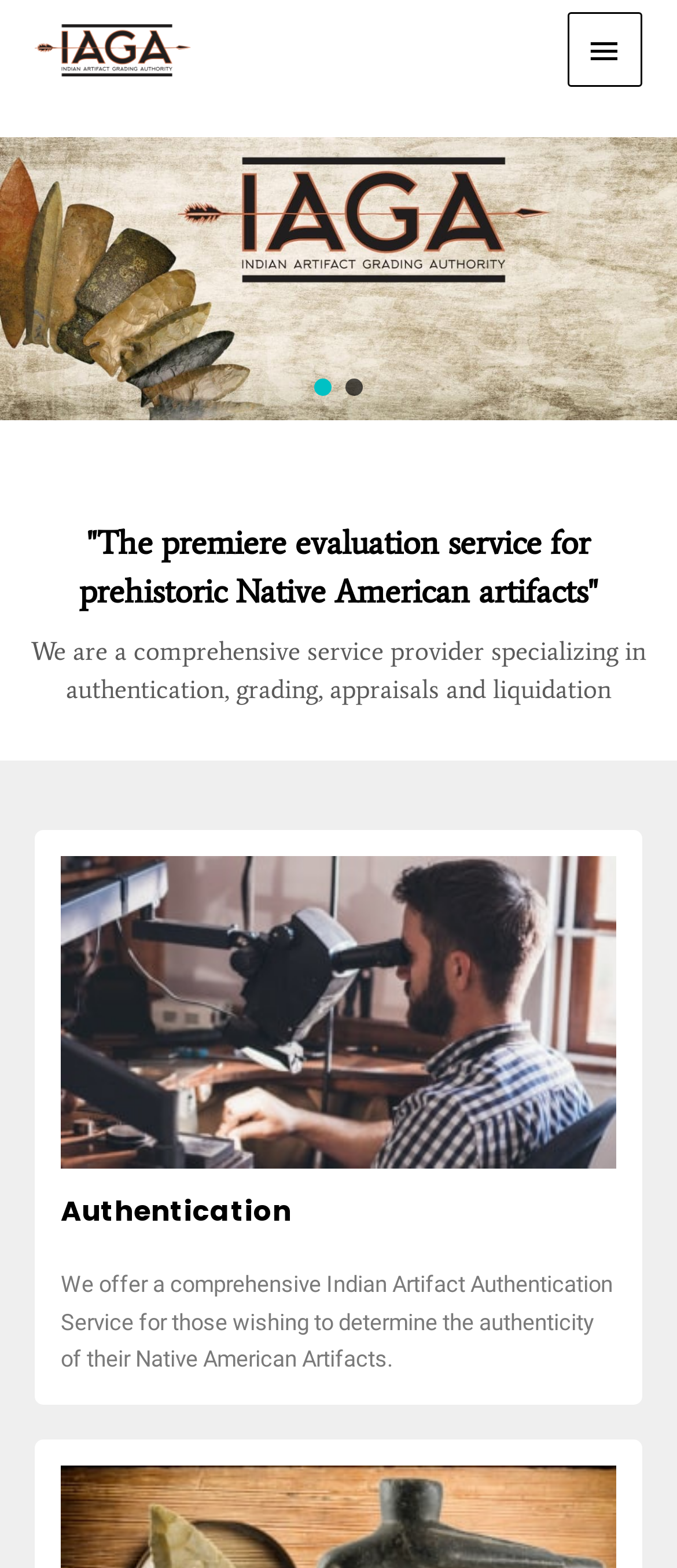What is the purpose of the 'Slider' region on the webpage?
Please use the image to provide an in-depth answer to the question.

The 'Slider' region contains buttons and links to different services offered by the website, such as 'Indian Artifact Authentication Service' and 'Indian Artifact Appraisals'. This suggests that the purpose of the 'Slider' region is to allow users to navigate and access these services.